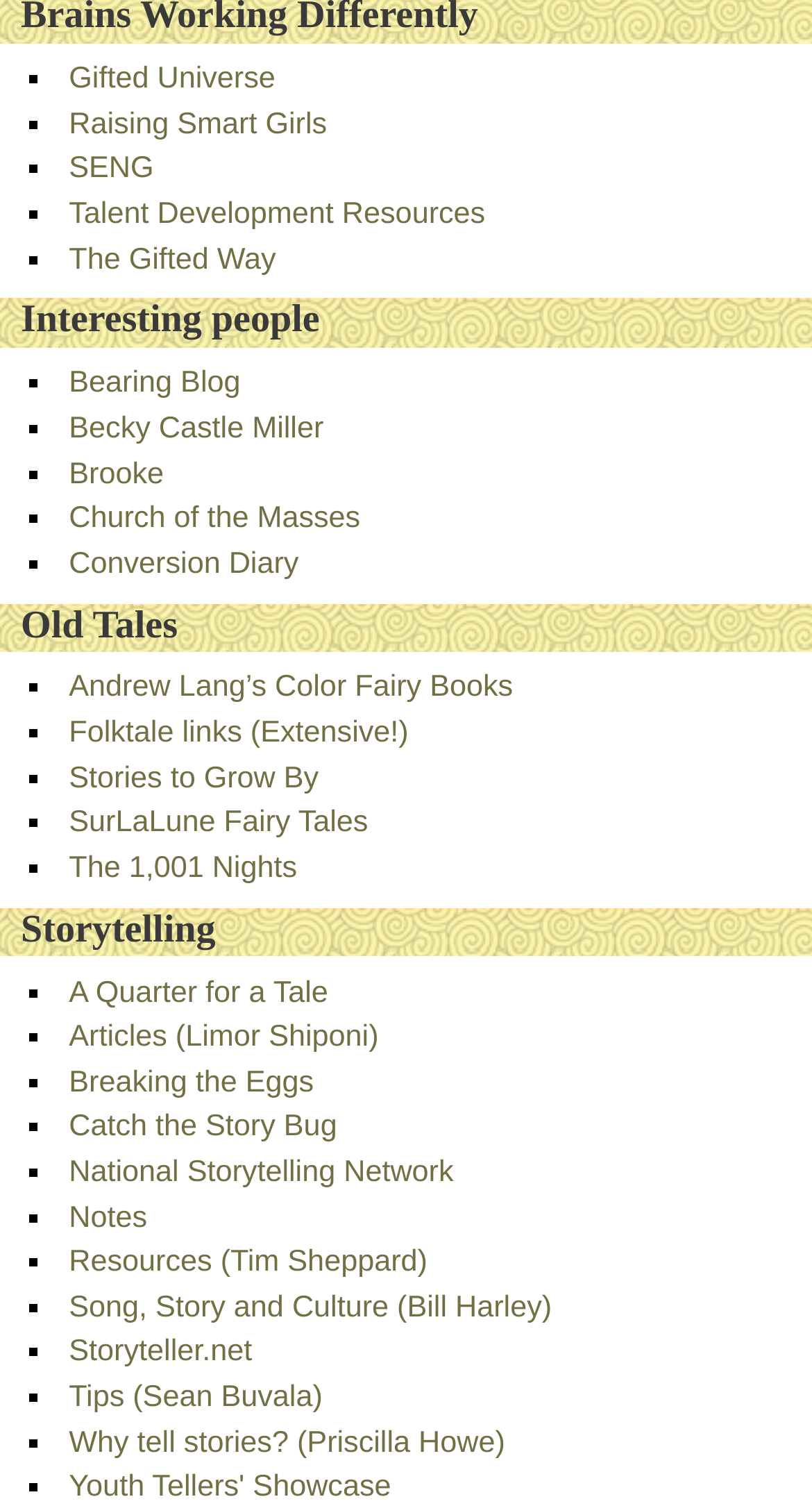Can you give a detailed response to the following question using the information from the image? What is the first link under 'Old Tales'?

I looked at the links under the 'Old Tales' heading, which starts at y-coordinate 0.401. The first link listed is 'Andrew Lang’s Color Fairy Books'.